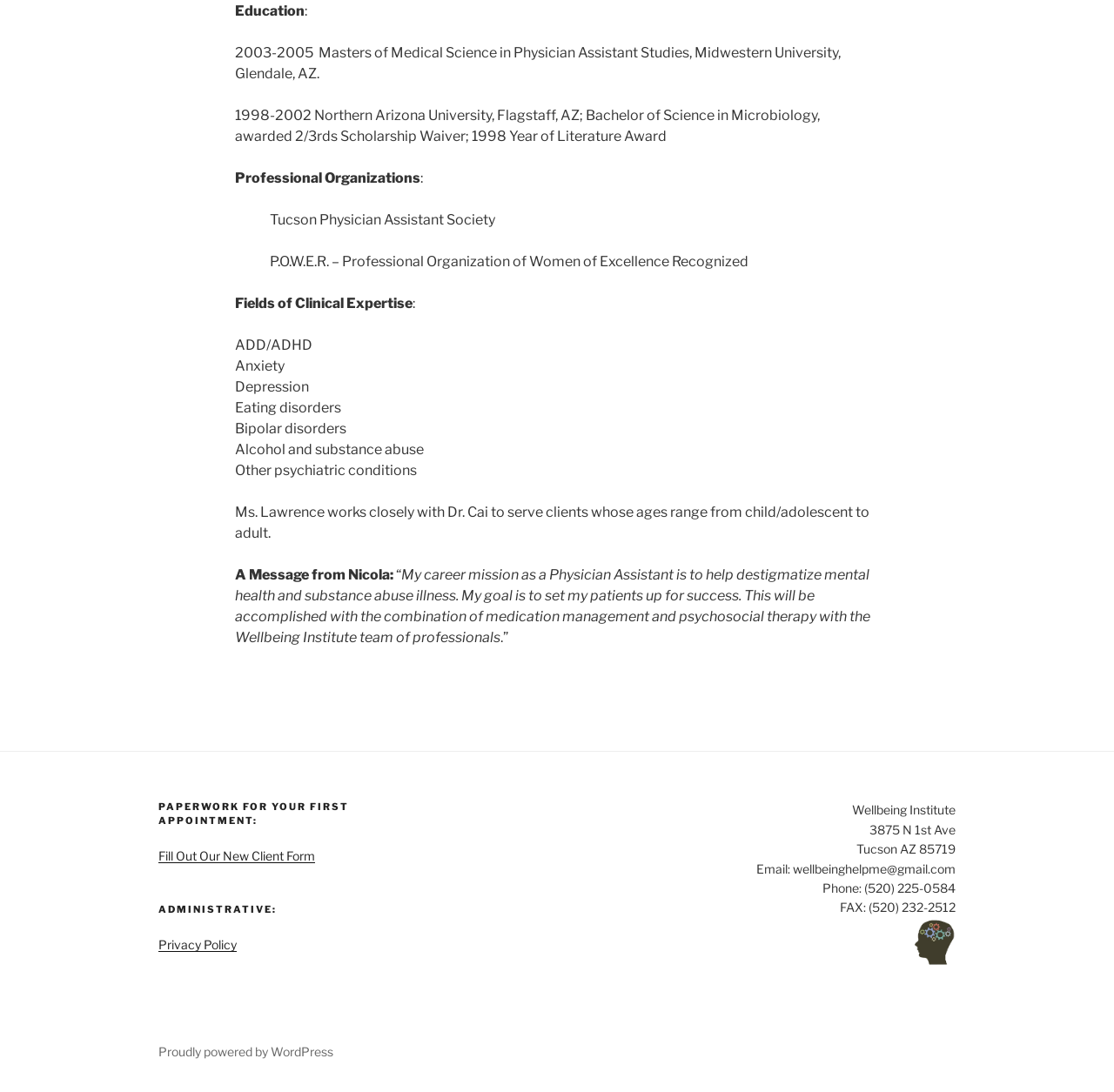What fields of clinical expertise does Nicola have?
Based on the image, provide your answer in one word or phrase.

ADD/ADHD, Anxiety, Depression, etc.